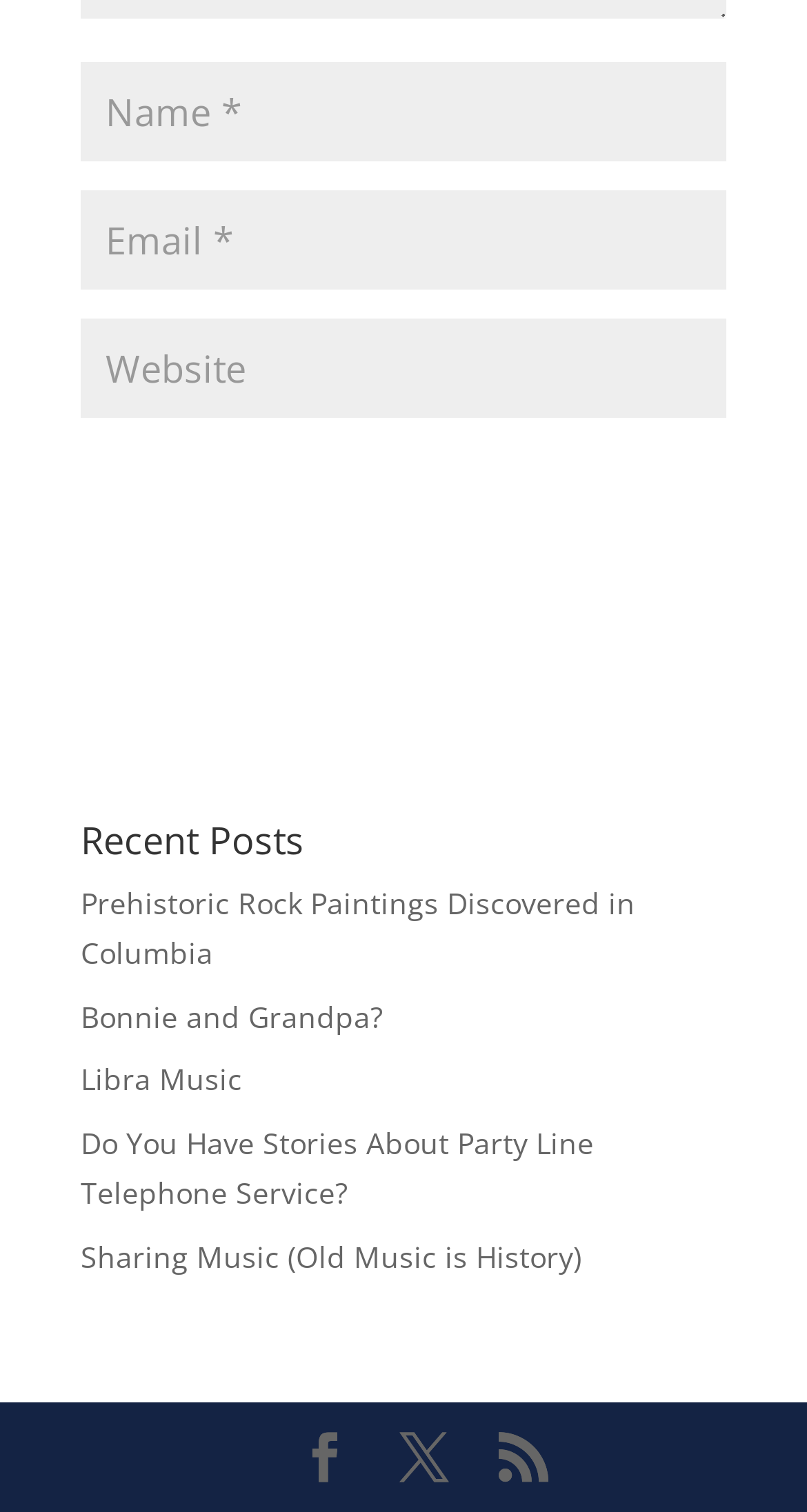Determine the bounding box coordinates for the UI element matching this description: "Bonnie and Grandpa?".

[0.1, 0.659, 0.474, 0.685]